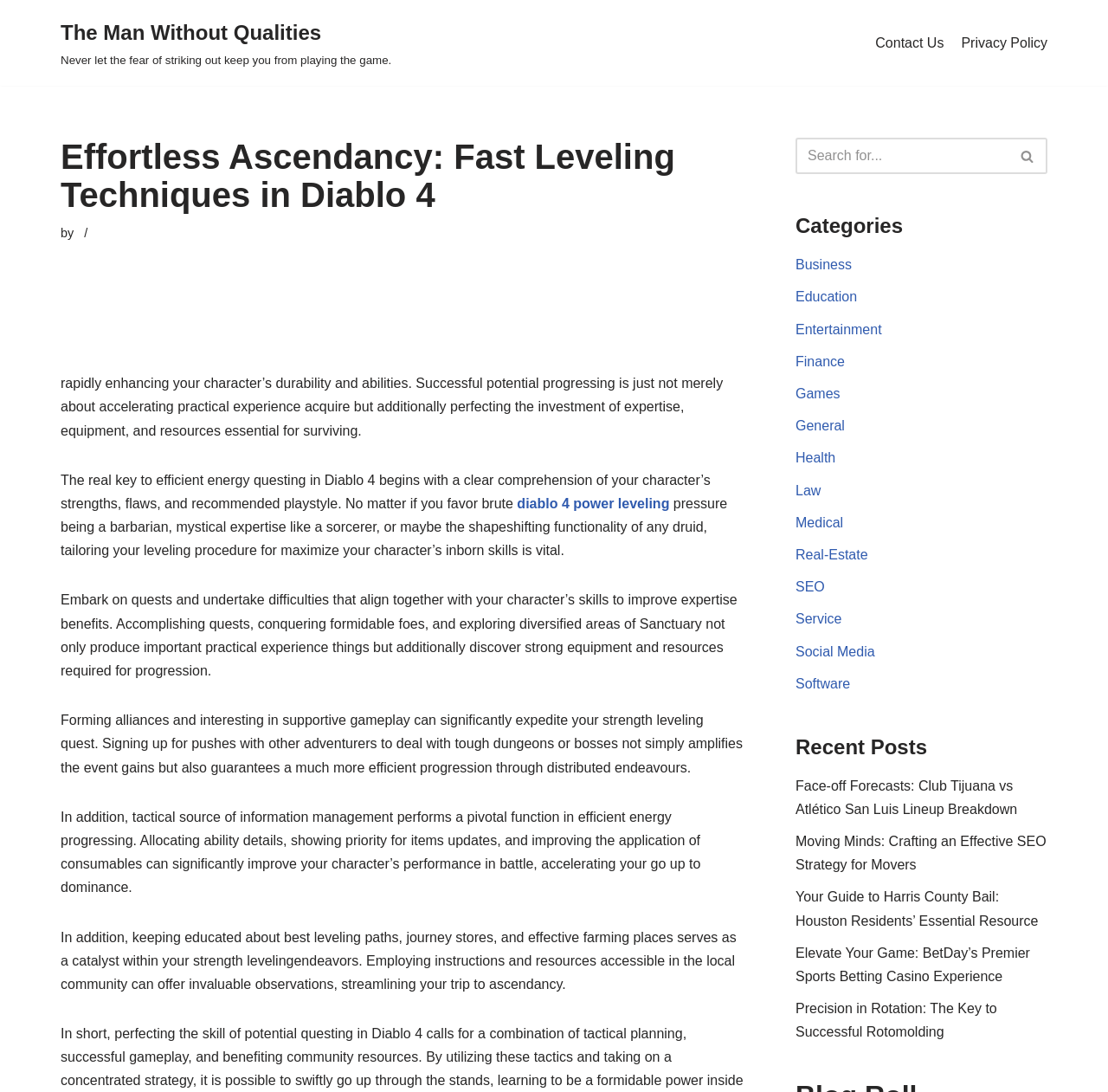Please identify the coordinates of the bounding box that should be clicked to fulfill this instruction: "Browse the 'Games' category".

[0.718, 0.354, 0.758, 0.367]